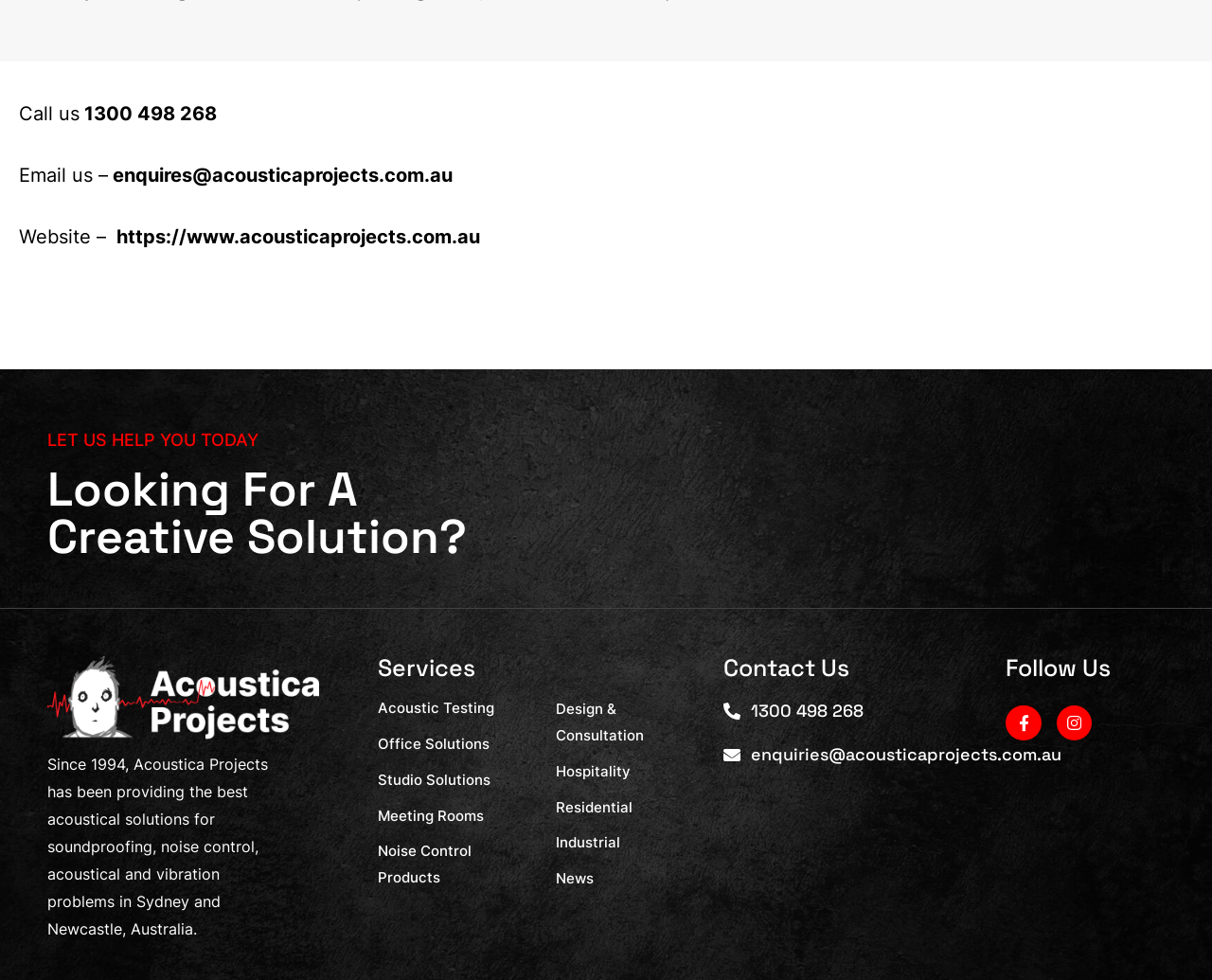Find the bounding box coordinates of the area to click in order to follow the instruction: "Call us".

[0.016, 0.104, 0.066, 0.128]